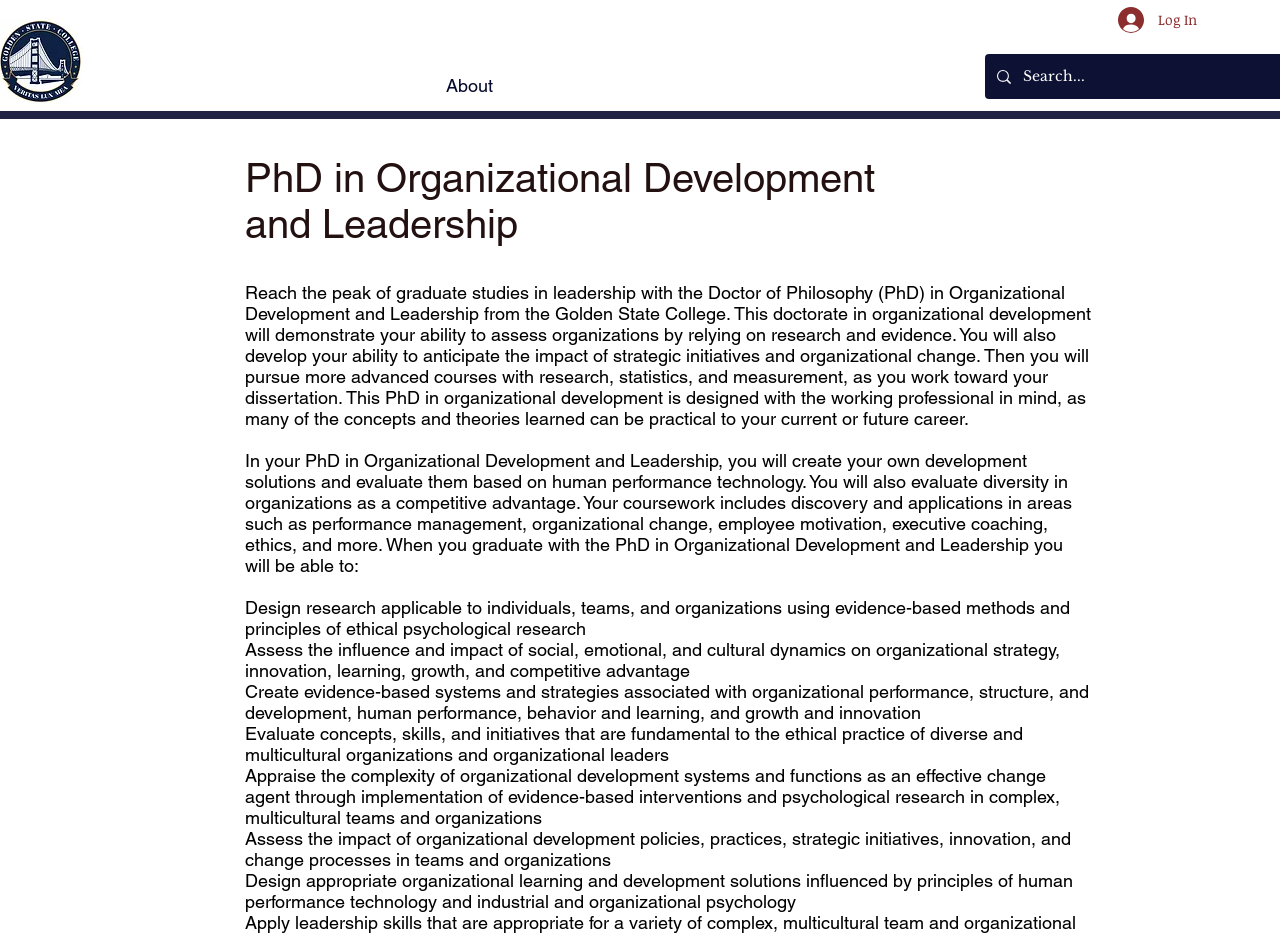Look at the image and answer the question in detail:
What is the focus of the degree program?

The static text 'Reach the peak of graduate studies in leadership with the Doctor of Philosophy (PhD) in Organizational Development and Leadership from the Golden State College.' suggests that the degree program is focused on organizational development and leadership. The subsequent static texts also highlight the program's emphasis on organizational change, employee motivation, executive coaching, ethics, and more, further supporting the focus on organizational development and leadership.